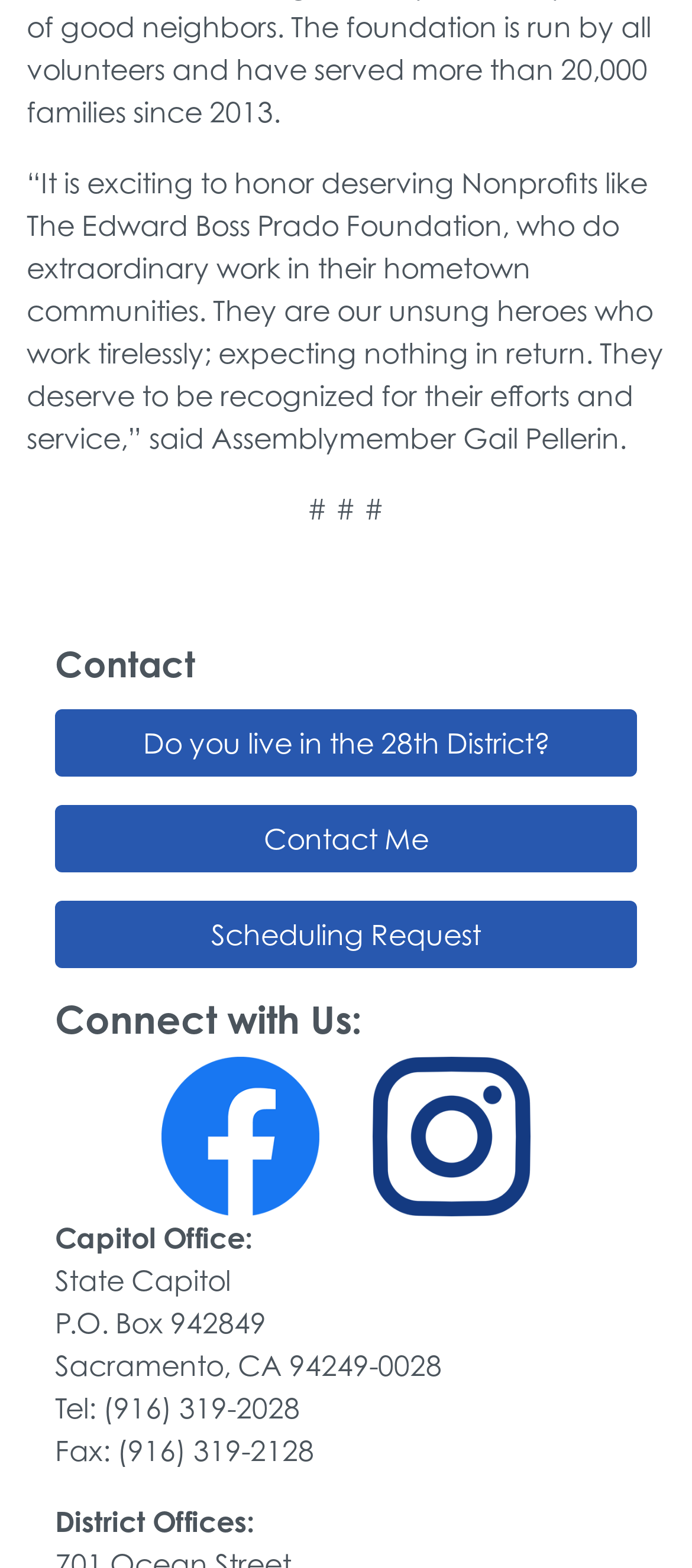Look at the image and write a detailed answer to the question: 
What is the quote about?

The quote is about honoring deserving Nonprofits like The Edward Boss Prado Foundation, who do extraordinary work in their hometown communities.